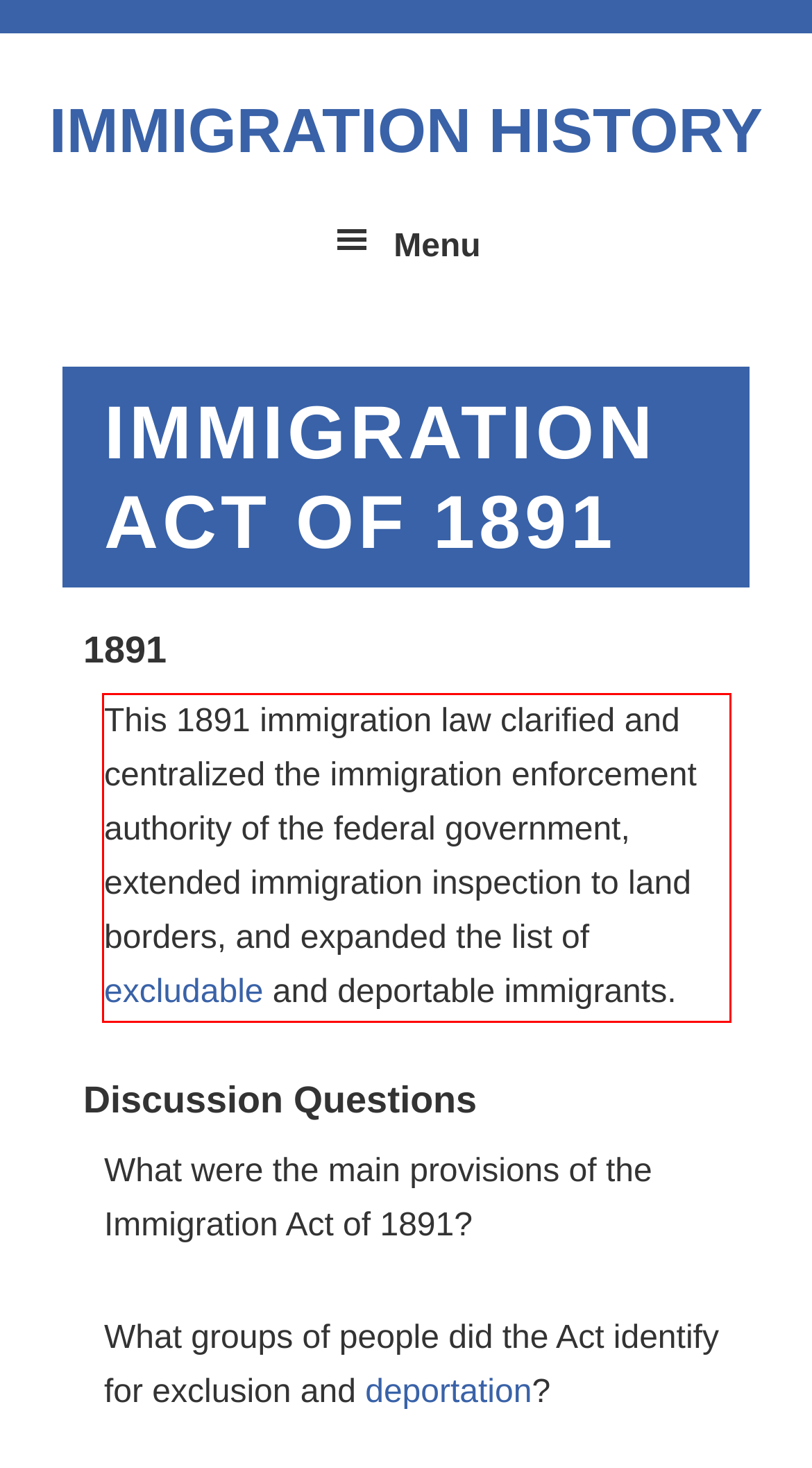You are presented with a screenshot containing a red rectangle. Extract the text found inside this red bounding box.

This 1891 immigration law clarified and centralized the immigration enforcement authority of the federal government, extended immigration inspection to land borders, and expanded the list of excludable and deportable immigrants.